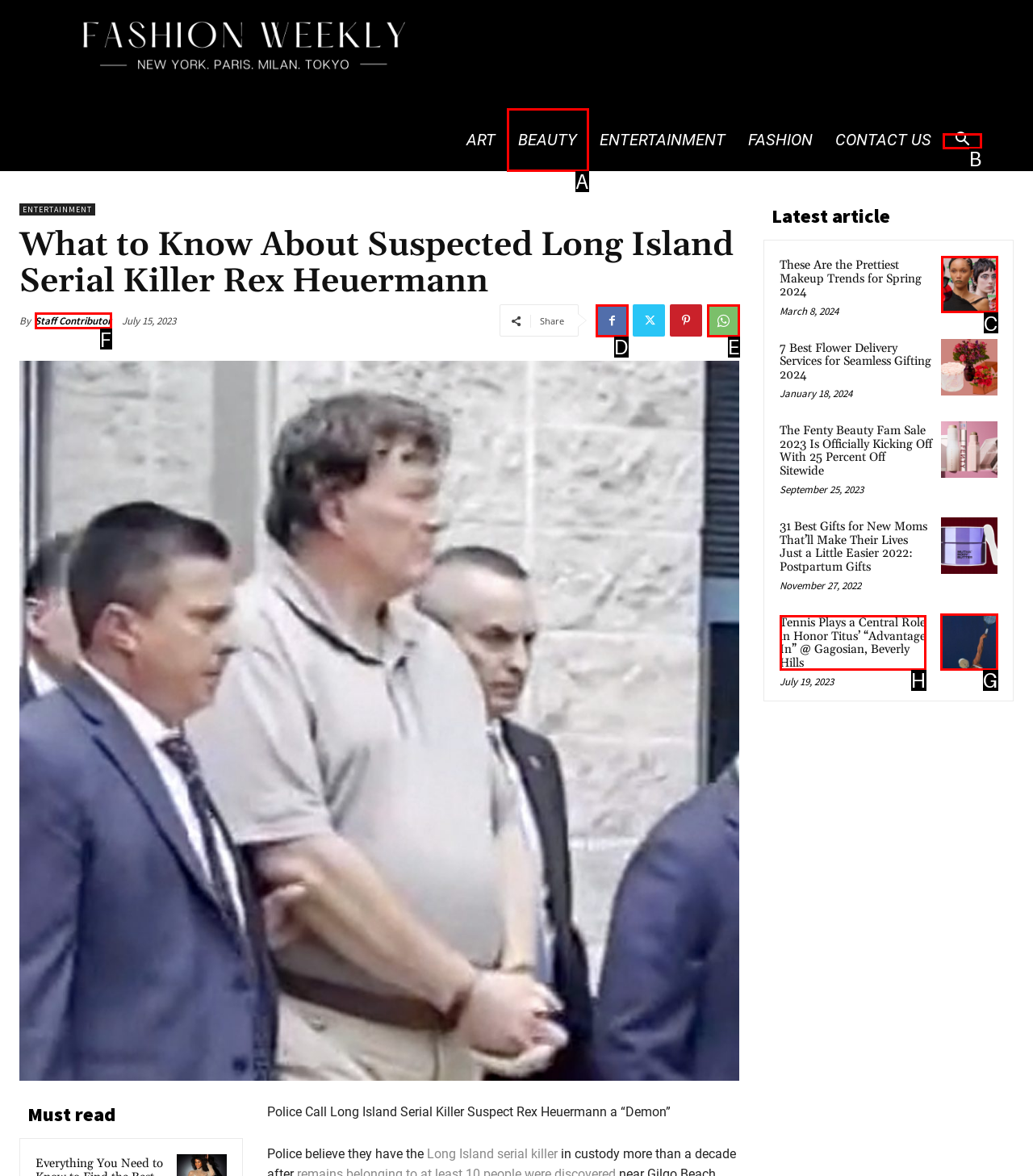Identify the letter of the correct UI element to fulfill the task: Read the latest article about makeup trends from the given options in the screenshot.

C